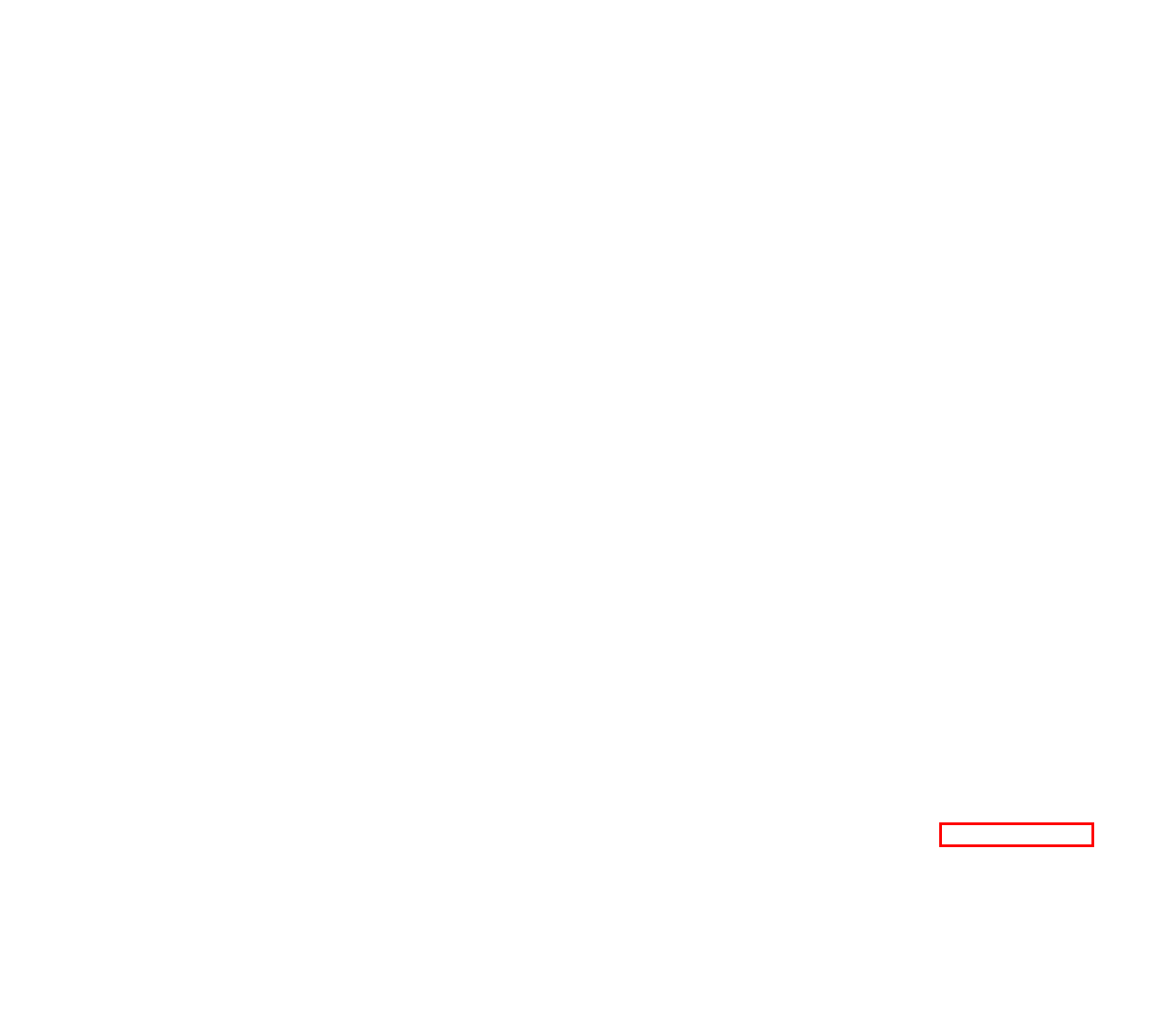Examine the screenshot of a webpage with a red bounding box around a UI element. Select the most accurate webpage description that corresponds to the new page after clicking the highlighted element. Here are the choices:
A. Payment Services - Page 1 | KnowCompanies
B. Amazon Advertising Advanced Tools Center
C. Privacy Policy | KnowCompanies
D. Terms and Conditions | KnowCompanies
E. E-Commerce - Page 1 | KnowCompanies
F. What Type of Marketing Does Amazon Use? | KnowCompanies
G. About Us | KnowCompanies
H. Dollar Stores - Page 1 | KnowCompanies

D